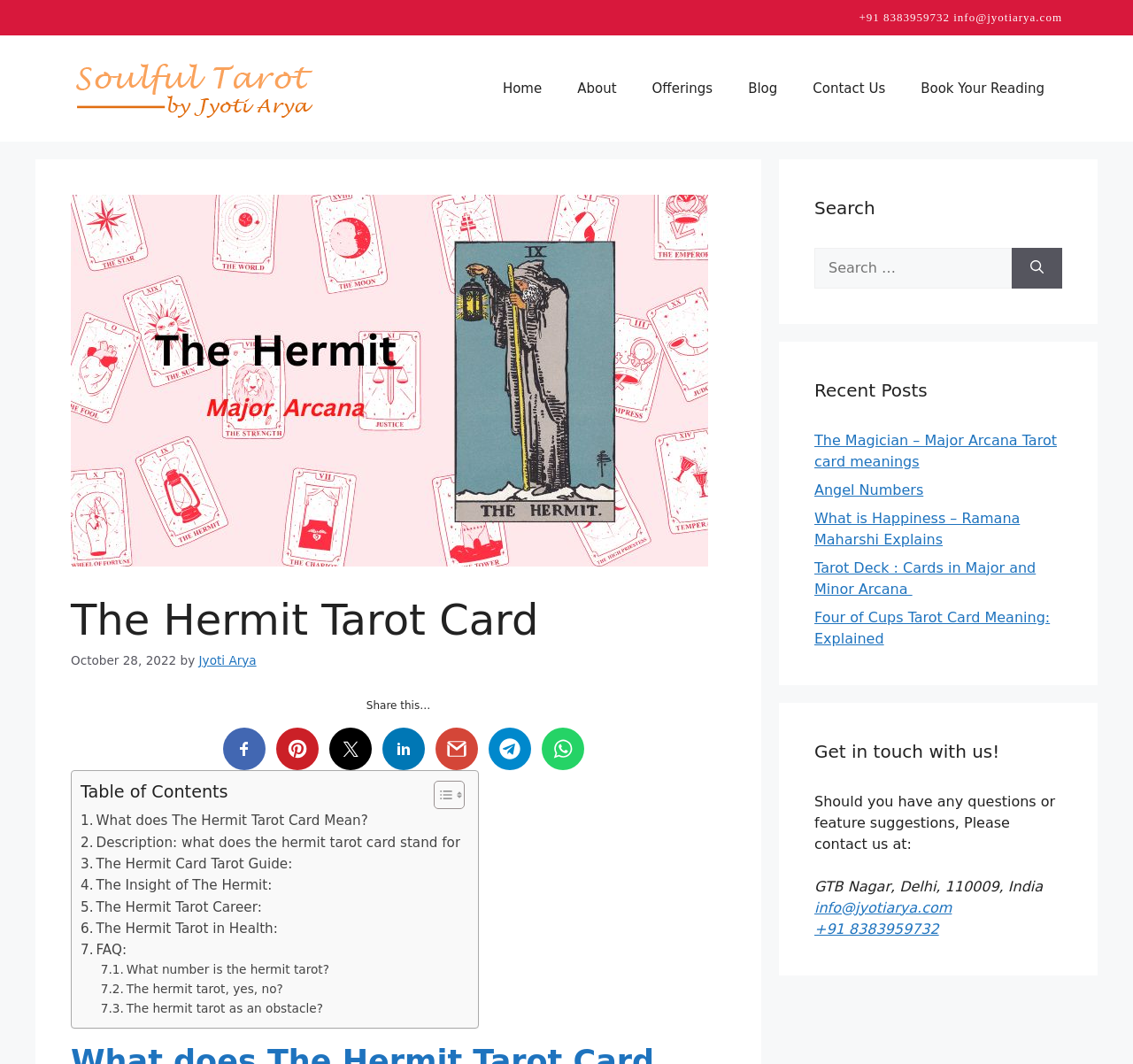Provide the bounding box coordinates for the UI element that is described as: "About".

[0.494, 0.058, 0.56, 0.108]